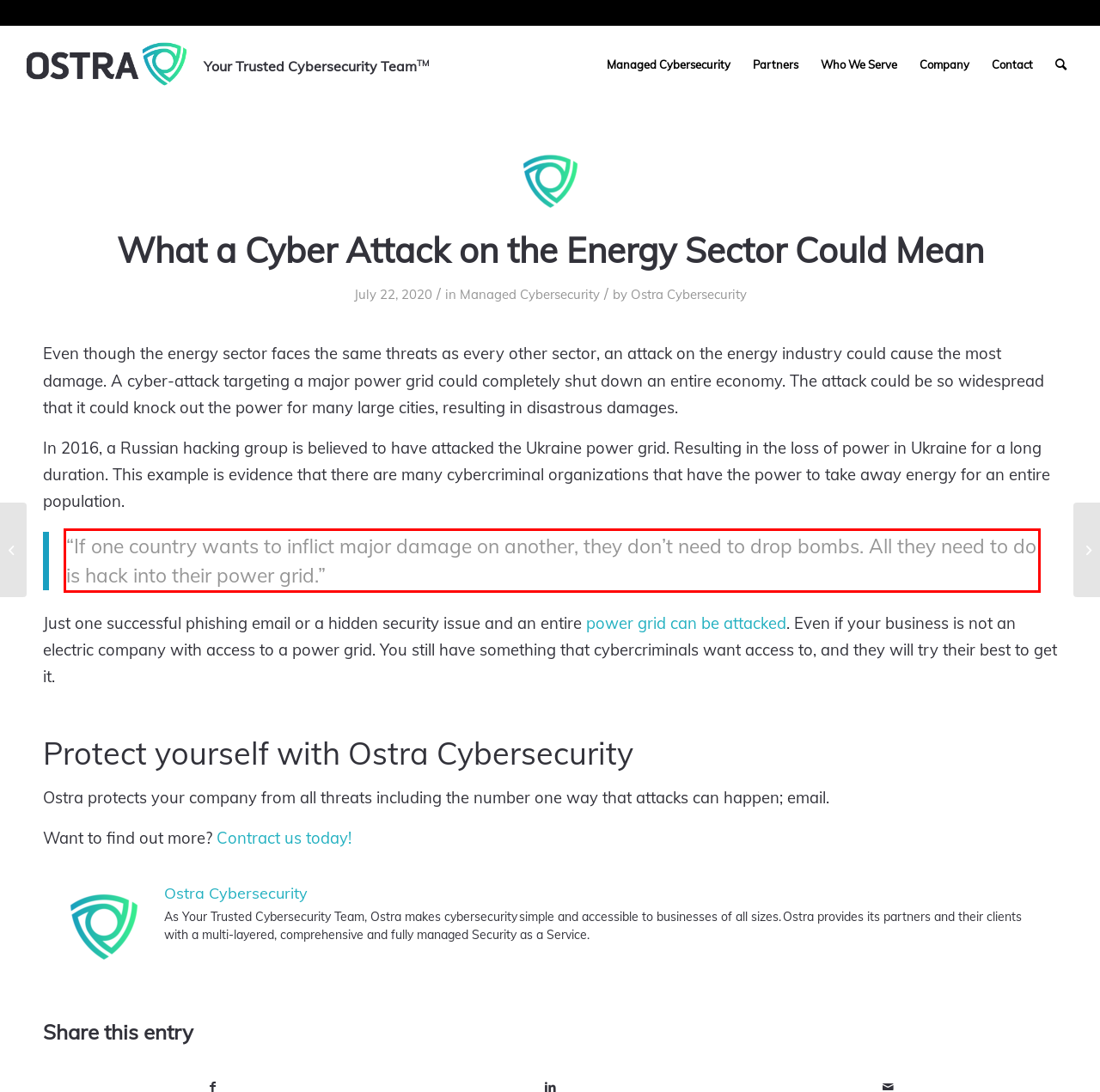Given a webpage screenshot, locate the red bounding box and extract the text content found inside it.

“If one country wants to inflict major damage on another, they don’t need to drop bombs. All they need to do is hack into their power grid.”